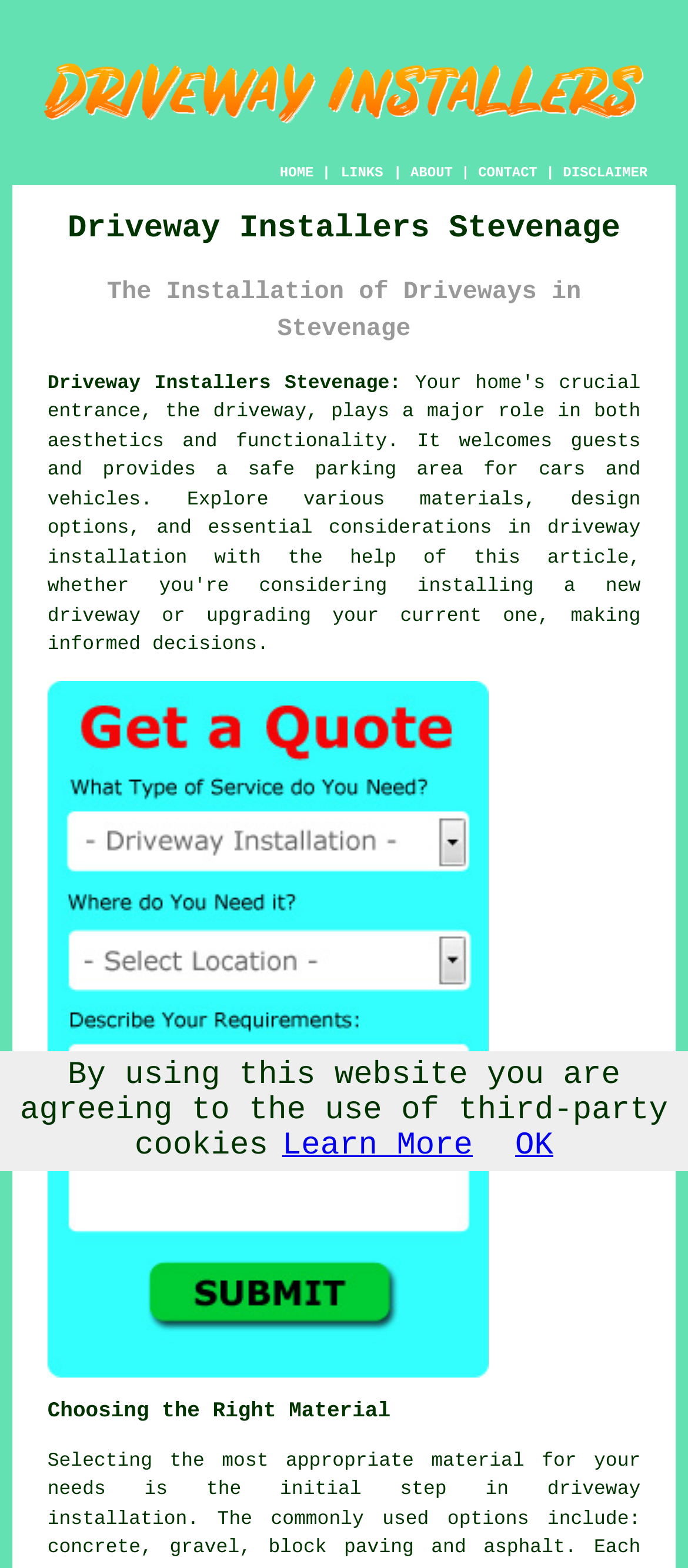Please specify the bounding box coordinates of the element that should be clicked to execute the given instruction: 'Click the ABOUT link'. Ensure the coordinates are four float numbers between 0 and 1, expressed as [left, top, right, bottom].

[0.597, 0.106, 0.658, 0.116]